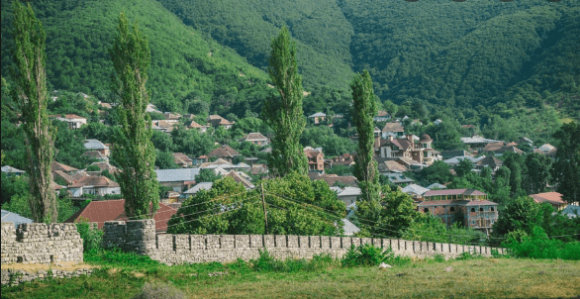Describe the image with as much detail as possible.

The image captures the serene landscape of Sheki, a picturesque settlement nestled at the foothills of the Southern Greater Caucasus Mountains in Azerbaijan. In the foreground, a stone wall runs along a grassy area, while towering, slender poplar trees frame the scene. The charming village is dotted with traditional homes, many featuring sloped roofs in hues of red and gray, set against a backdrop of lush, green hills. This enchanting town boasts a rich history, dating back 60,000 years, and serves as a significant stop along the ancient Silk Road. Known for its beautiful historic mosques, castles, and the iconic palace built by the Sheki Khan in the 18th century, Sheki offers a glimpse into Azerbaijan's cultural heritage and timeless beauty.